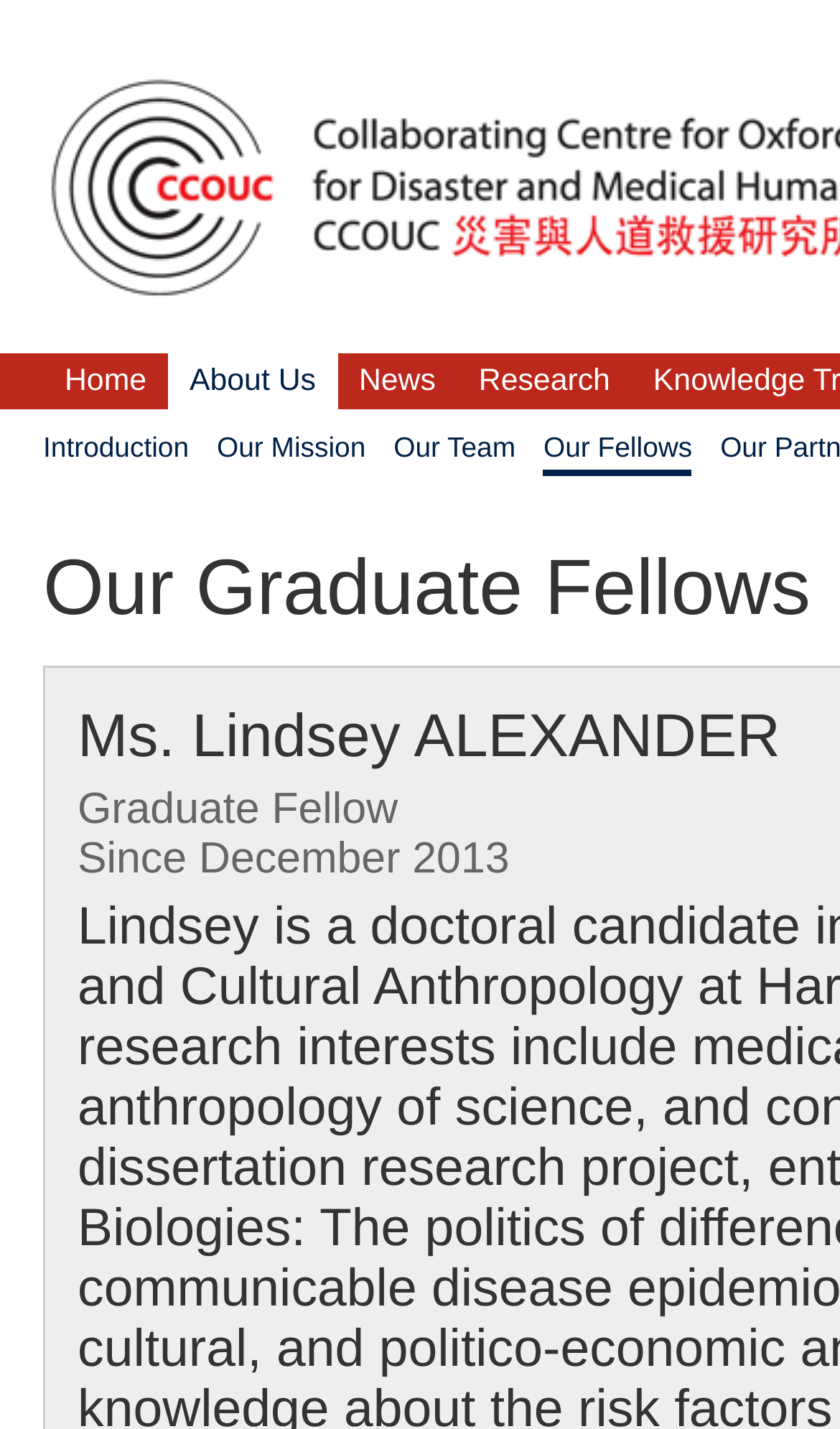Illustrate the webpage with a detailed description.

The webpage is about the graduate fellows of the Collaborating Centre for Oxford University and CUHK for Disaster and Medical Humanitarian Response (CCOUC). At the top, there is a navigation menu with five links: "Home", "About Us", "News", "Research", and "Introduction". These links are positioned horizontally, with "Home" on the left and "Introduction" on the right.

Below the navigation menu, there are four more links: "Our Mission", "Our Team", "Our Fellows", and another "Introduction" link. These links are also positioned horizontally, with "Our Mission" on the left and "Our Fellows" on the right. The "Our Fellows" link is slightly lower than the others, indicating that it may be a subcategory or a more specific section.

There is no prominent image or graphic on the page, and the focus is on the text-based links and navigation. The overall structure of the page is simple and easy to navigate, with clear categories and sections.